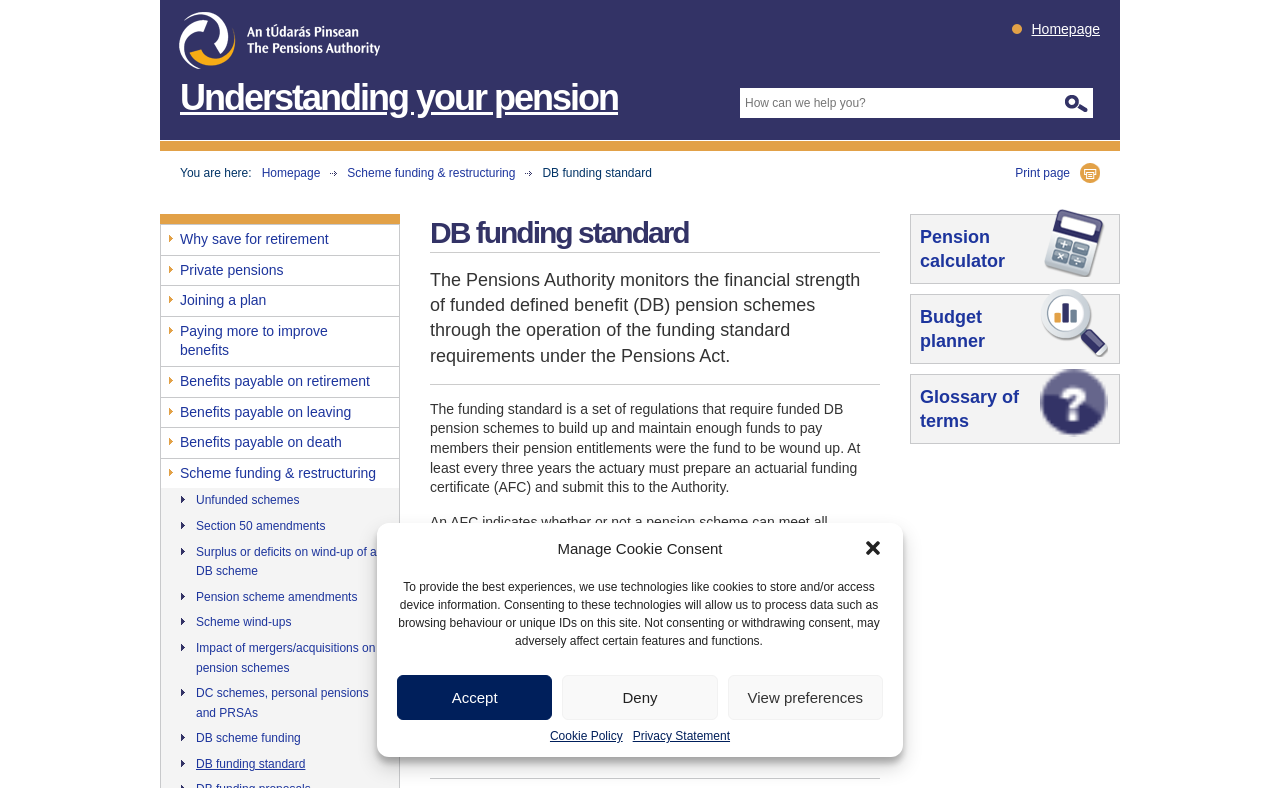Describe in detail what you see on the webpage.

The webpage is about the DB funding standard for pension schemes, as monitored by the Pensions Authority. At the top, there is a Pensions Board logo, accompanied by a link to the homepage. Below this, there is a search bar with a magnifying glass icon and a "Search this website" label.

On the left side of the page, there is a menu with links to various topics related to pensions, including "Why save for retirement", "Private pensions", "Joining a plan", and "Scheme funding & restructuring". This menu extends from the top to the bottom of the page.

In the main content area, there is a heading "DB funding standard" followed by a brief description of the funding standard requirements under the Pensions Act. Below this, there are three paragraphs of text explaining the purpose of the funding standard, the actuarial funding certificate, and the funding standard reserve certificate.

To the right of the main content area, there are three links with icons: "Pension calculator" with a calculator icon, "Budget planner" with a magnifying glass icon, and "Glossary of terms" with a question mark icon.

At the very top of the page, there is a dialog box for managing cookie consent, which includes buttons to accept, deny, or view preferences, as well as links to the Cookie Policy and Privacy Statement.